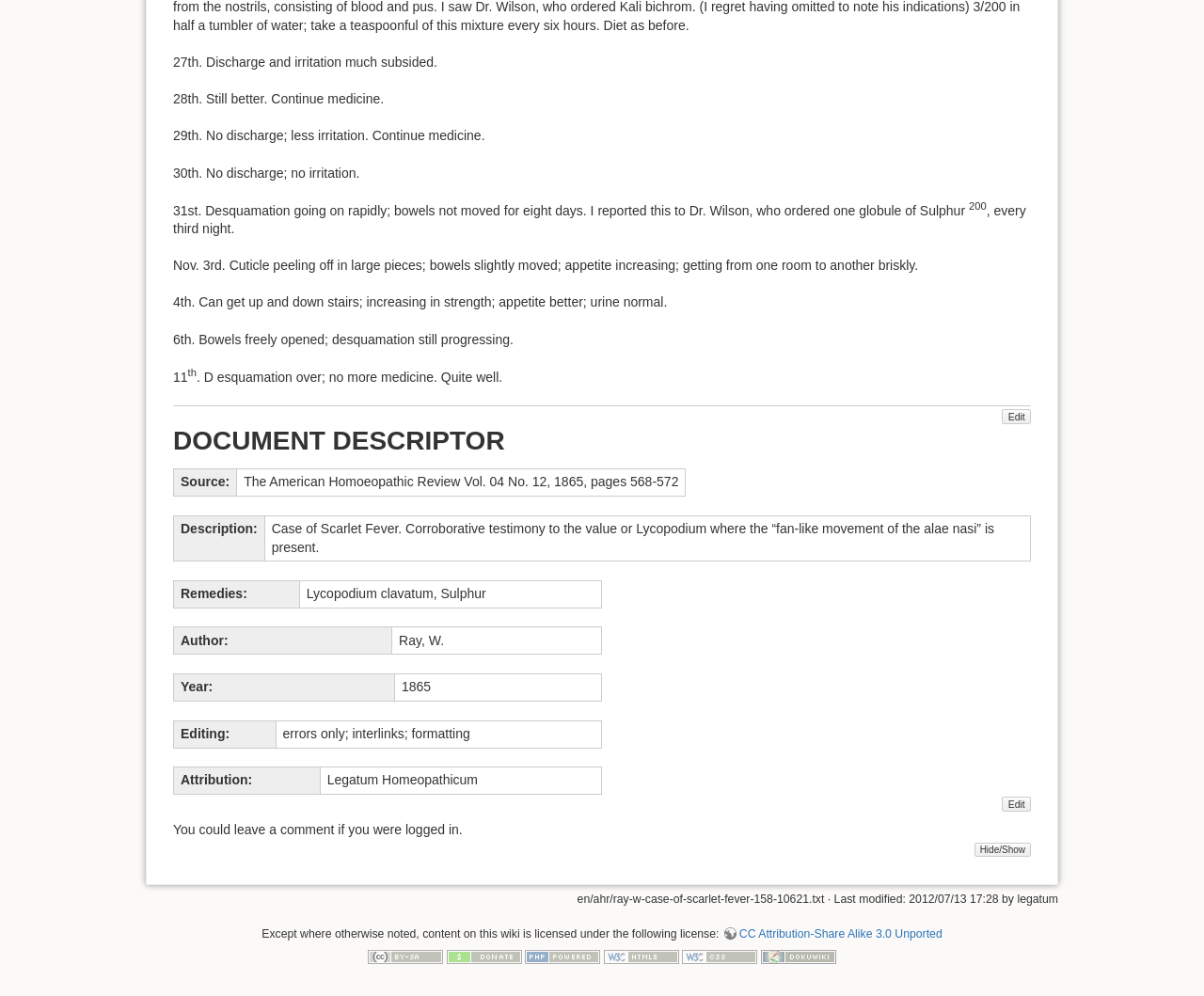Please identify the bounding box coordinates of the element that needs to be clicked to perform the following instruction: "Enter first name".

None